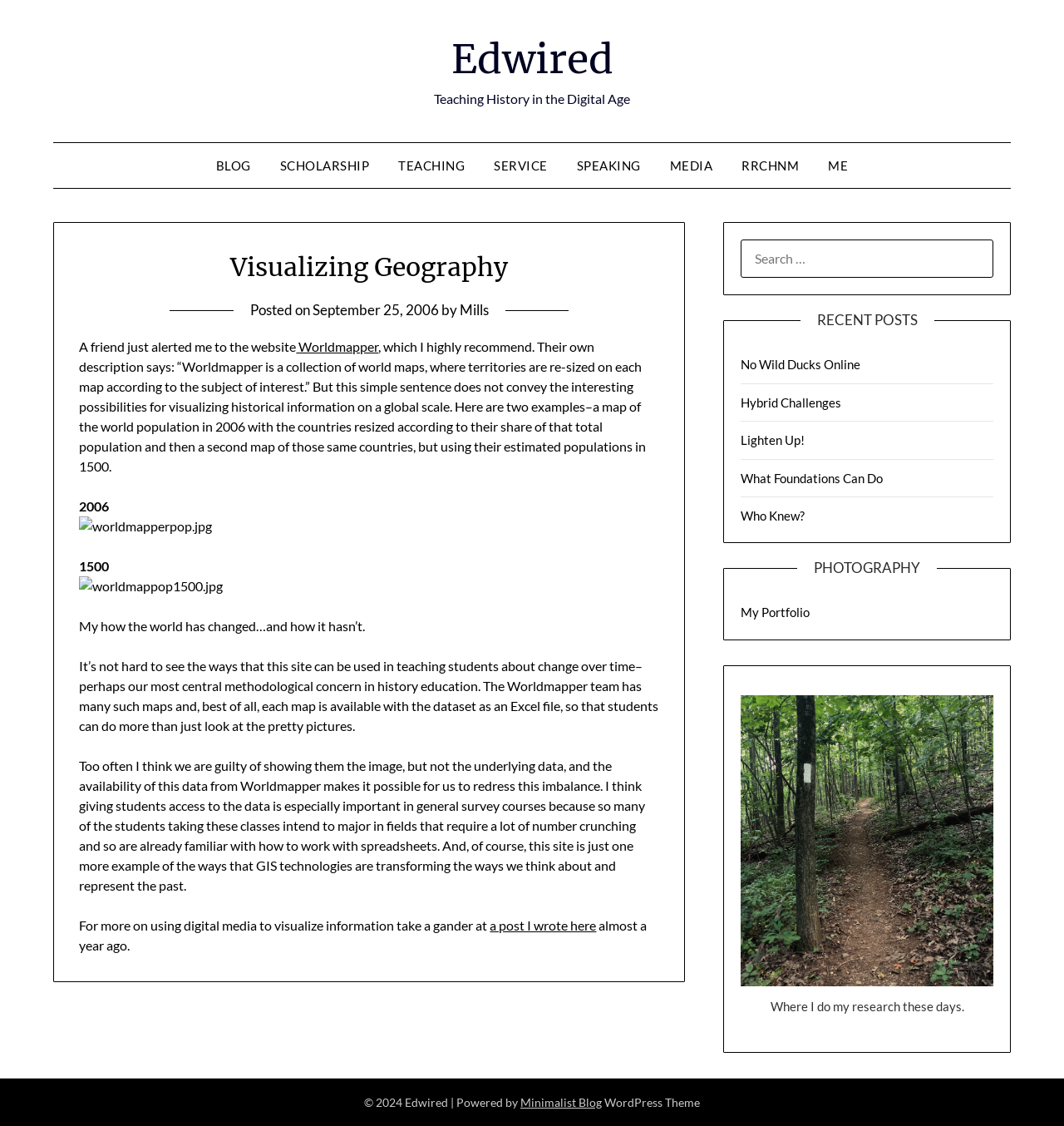Observe the image and answer the following question in detail: What is the name of the author of the article?

The author of the article is Mills, whose name is mentioned at the top of the article as the person who posted it on September 25, 2006.